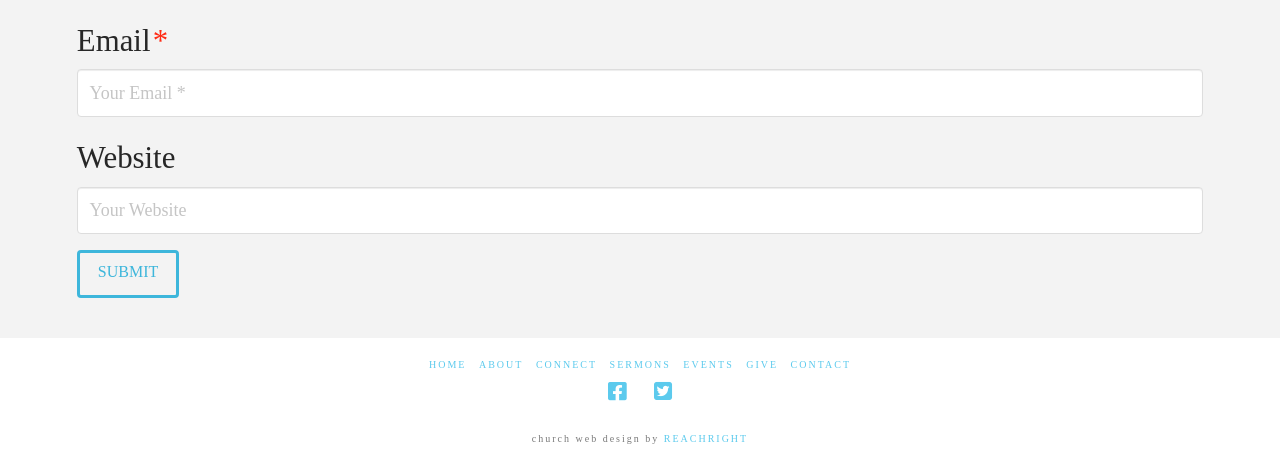Who designed the website?
Using the image, provide a concise answer in one word or a short phrase.

REACHRIGHT